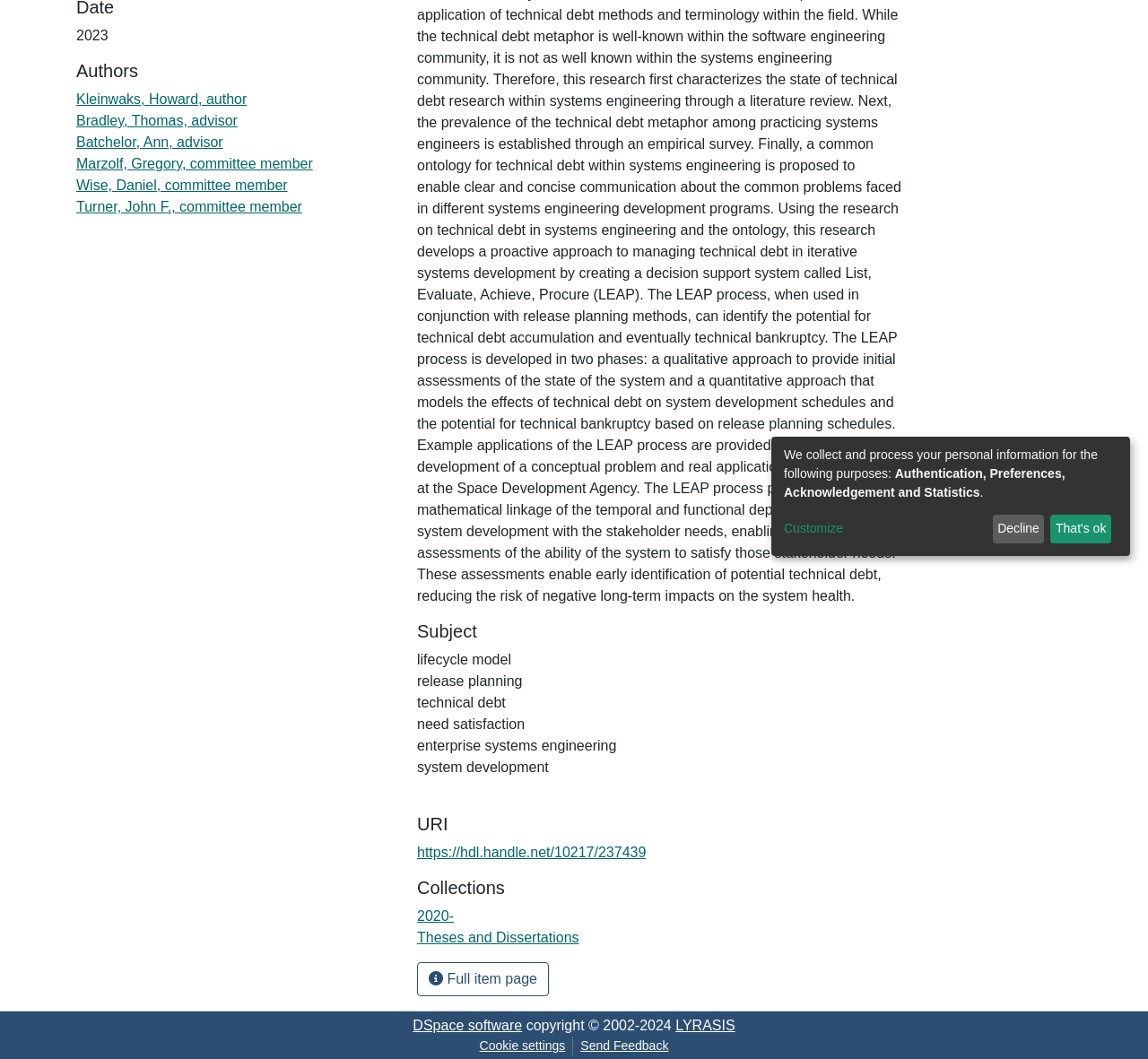Determine the bounding box coordinates for the HTML element mentioned in the following description: "https://hdl.handle.net/10217/237439". The coordinates should be a list of four floats ranging from 0 to 1, represented as [left, top, right, bottom].

[0.363, 0.798, 0.563, 0.812]